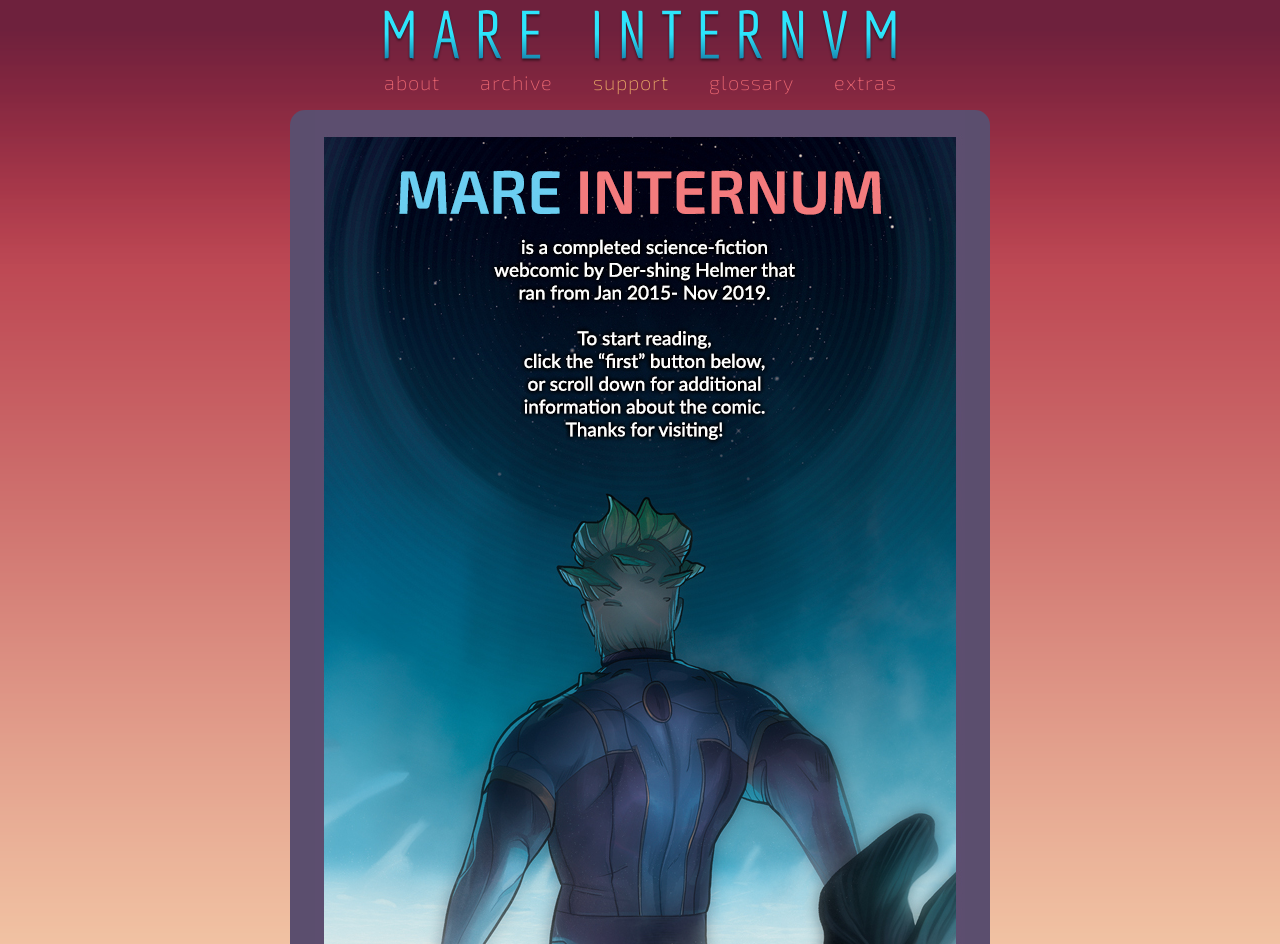What is the position of the 'support' link?
Can you provide a detailed and comprehensive answer to the question?

The position of the 'support' link is determined by comparing the y1 and y2 coordinates of its bounding box with those of other links. It is found to be the third link from the left.